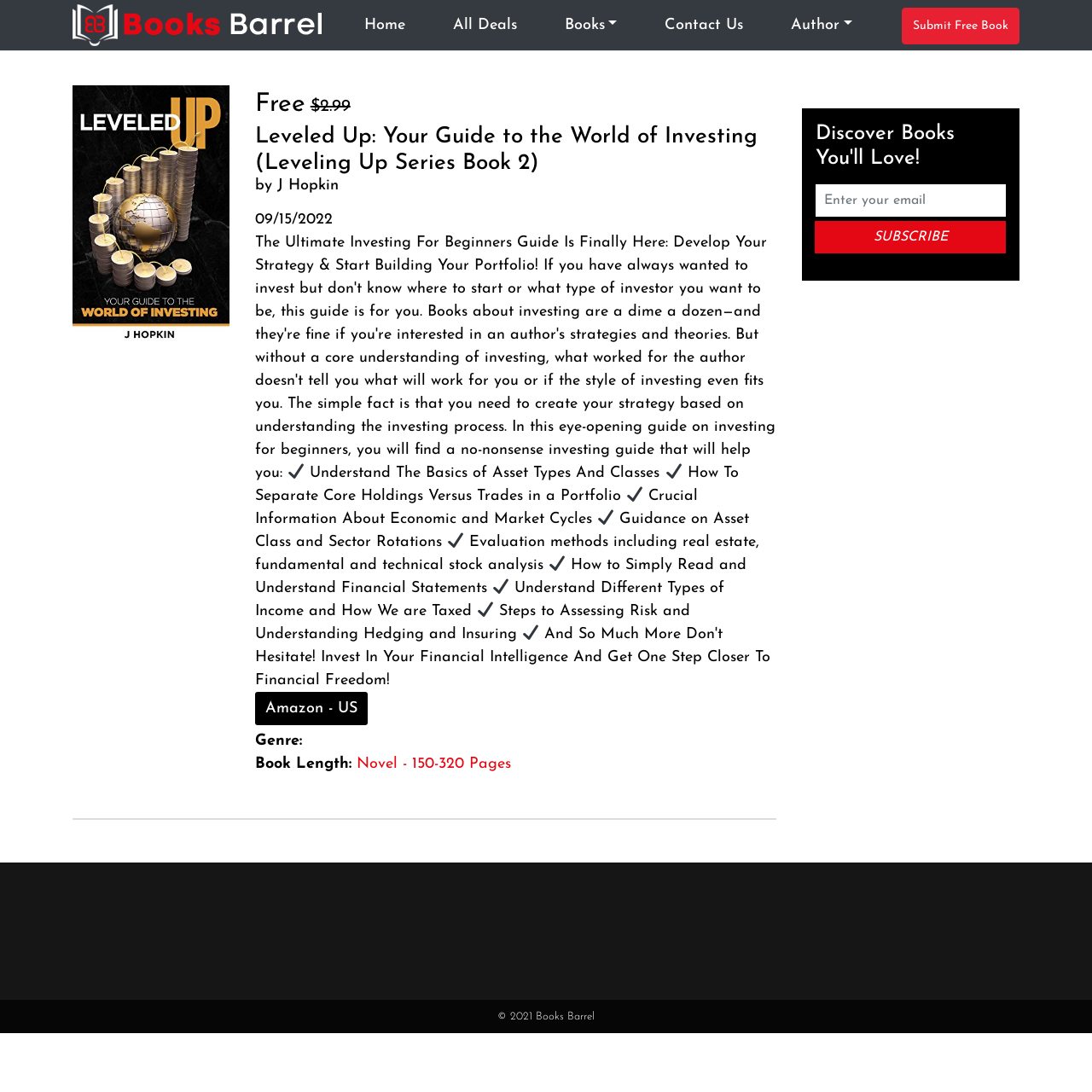Describe the webpage in detail, including text, images, and layout.

This webpage is about a book titled "Leveled Up: Your Guide to the World of Investing (Leveling Up Series Book 2)" by J Hopkin. At the top left corner, there is a logo image and a navigation menu with links to "Home", "All Deals", "Books", "Contact Us", "Author", and "Submit Free Book". 

Below the navigation menu, there is a main content section that takes up most of the page. On the left side of this section, there is a book cover image. To the right of the image, the book title and author are displayed in a heading, followed by the publication date "09/15/2022". 

Below the book title, there are several sections of text, each preceded by a checkbox image, that describe the book's content, including understanding asset types and classes, separating core holdings and trades, economic and market cycles, asset class and sector rotations, evaluation methods, financial statements, income and taxation, risk assessment, and hedging and insuring.

Further down, there are links to purchase the book on Amazon and information about the book's genre and length. 

On the right side of the page, there is a section titled "Discover Books You'll Love!" with a textbox to enter an email address and a "Subscribe" button. 

At the bottom of the page, there is a copyright notice "© 2021 Books Barrel" and an advertisement iframe.